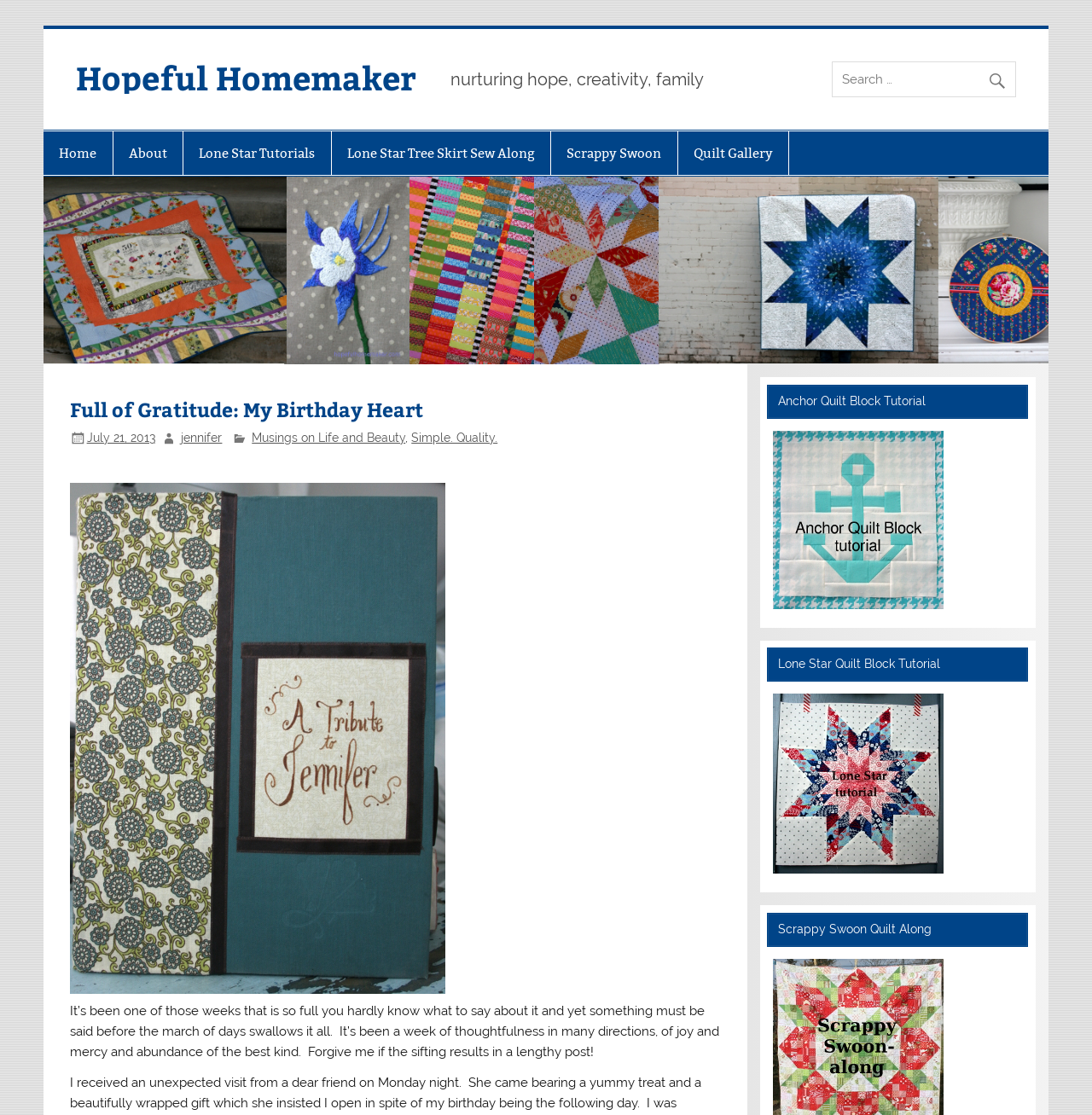Determine the bounding box coordinates for the area you should click to complete the following instruction: "read about anchor quilt block tutorial".

[0.708, 0.535, 0.864, 0.549]